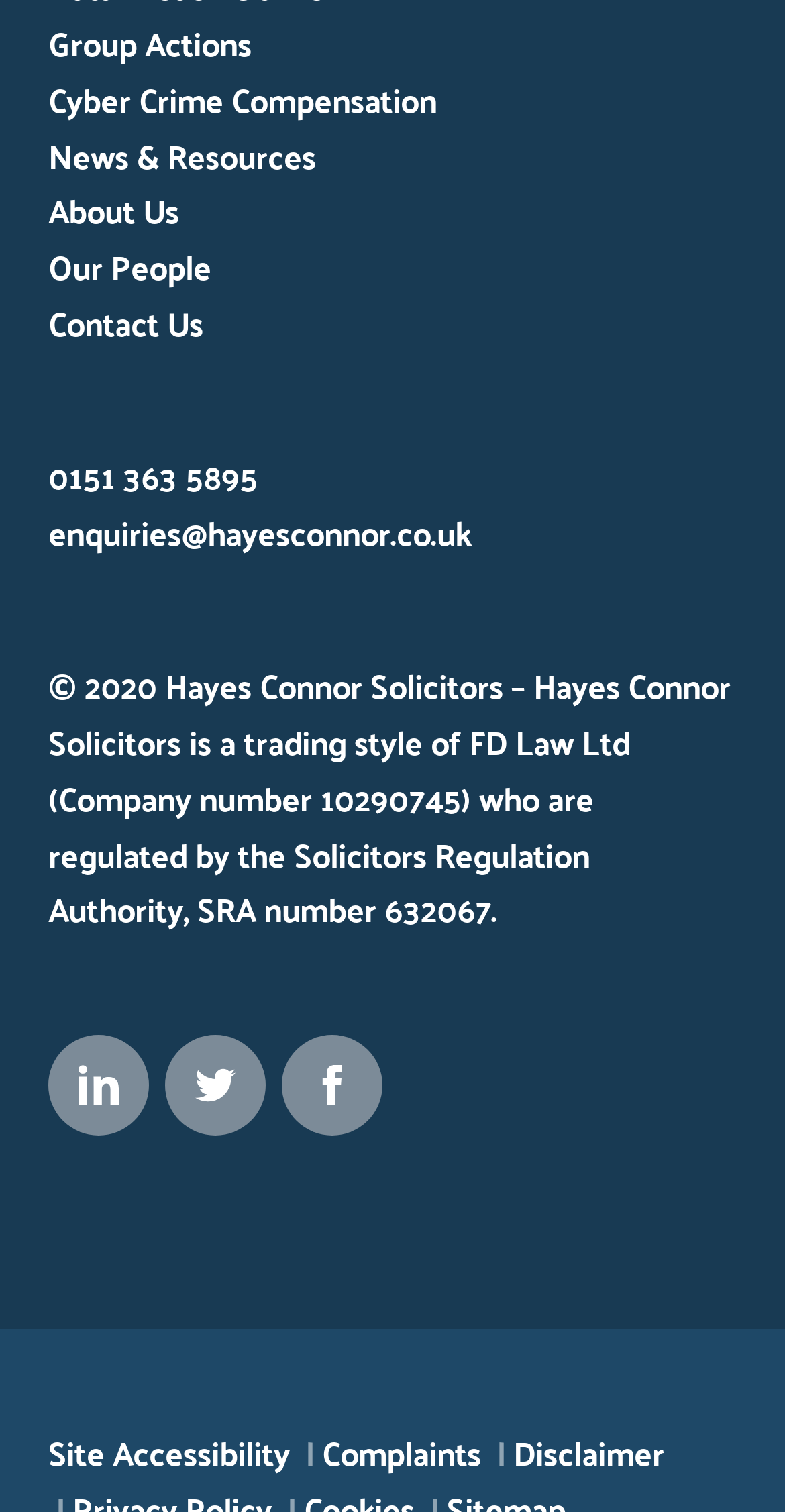Provide the bounding box coordinates for the area that should be clicked to complete the instruction: "contact the '域名服务商'".

None